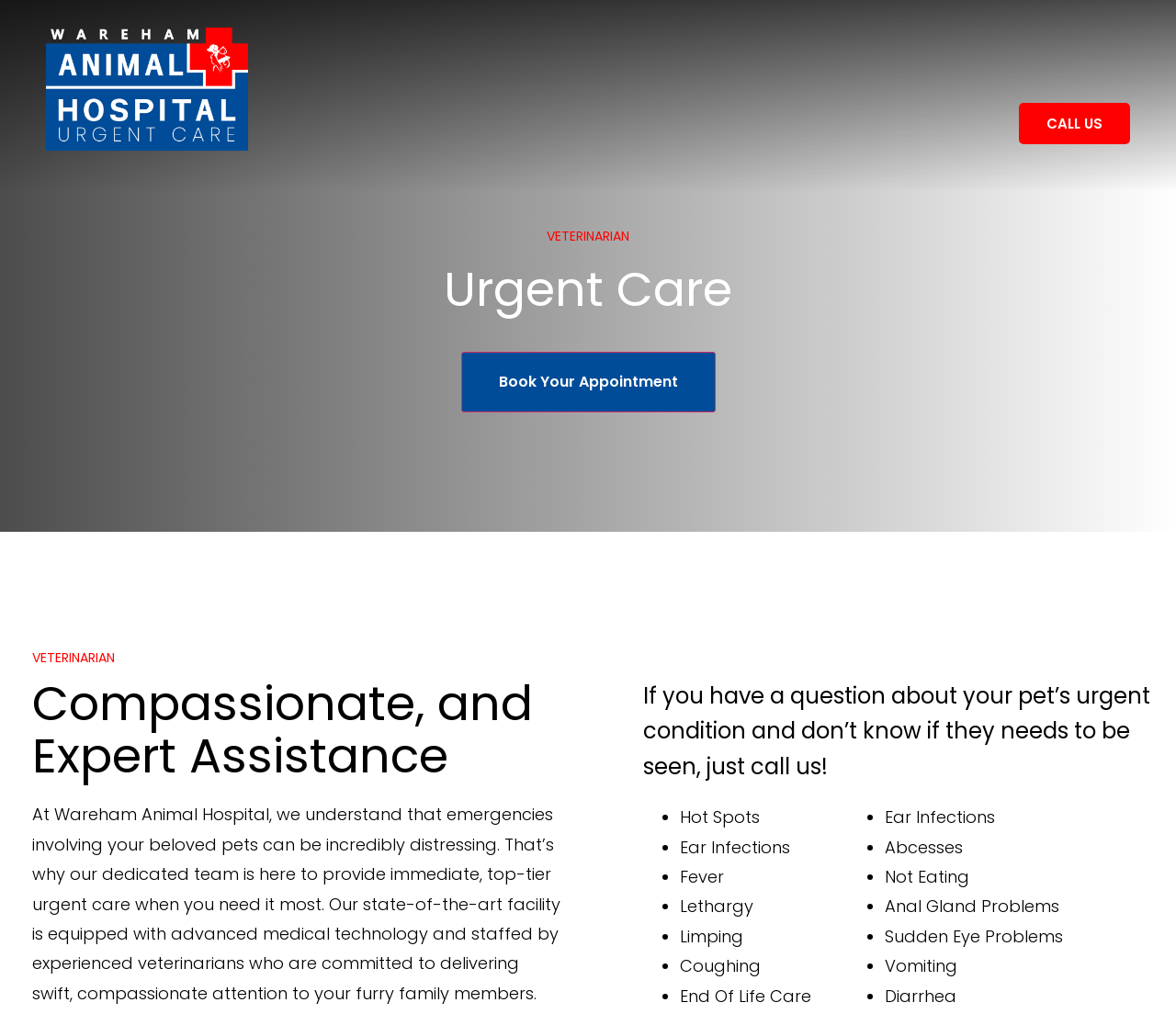Using the format (top-left x, top-left y, bottom-right x, bottom-right y), and given the element description, identify the bounding box coordinates within the screenshot: Previous articleVinay Gupta

None